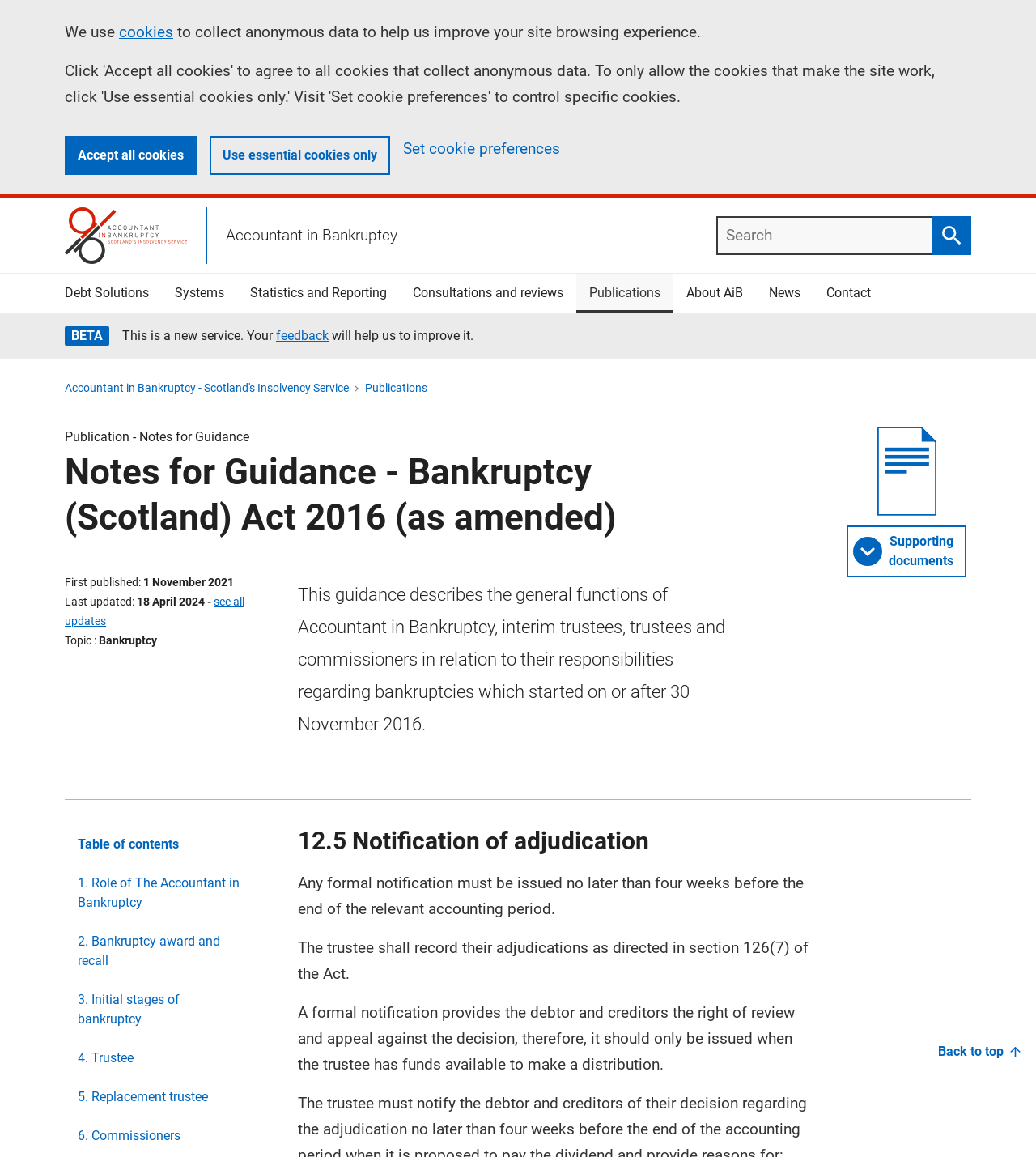What is the function of the 'Back to top' button?
Observe the image and answer the question with a one-word or short phrase response.

To scroll to the top